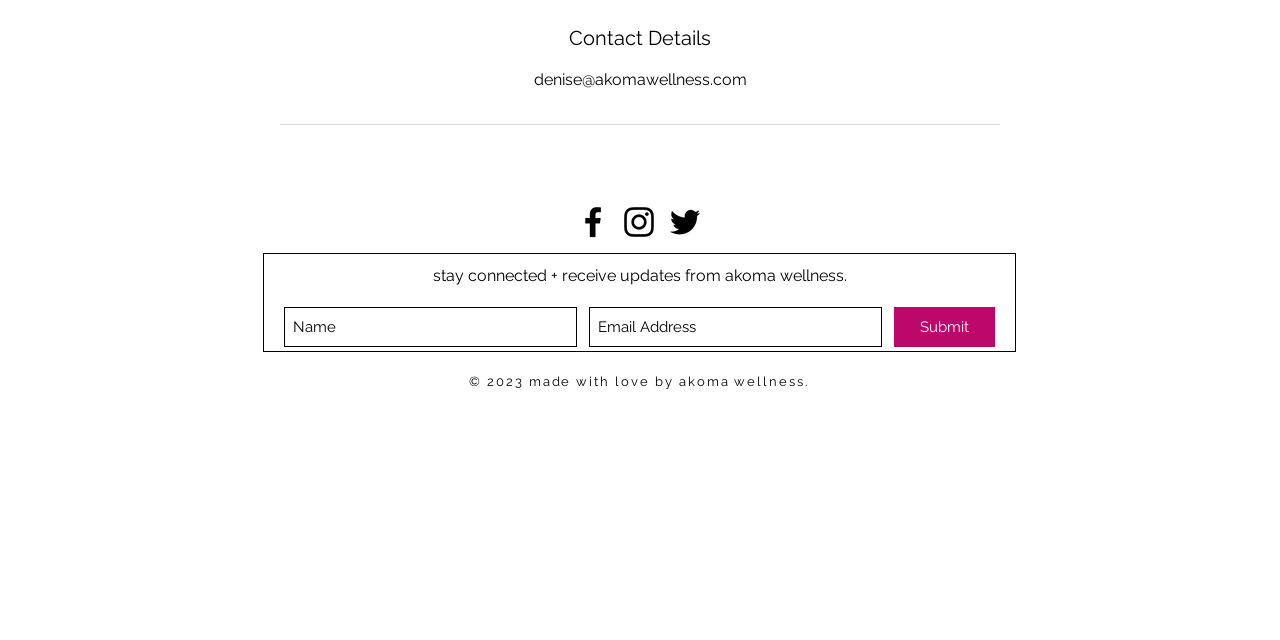Provide the bounding box coordinates for the UI element described in this sentence: "aria-label="Name" name="name" placeholder="Name"". The coordinates should be four float values between 0 and 1, i.e., [left, top, right, bottom].

[0.222, 0.48, 0.451, 0.542]